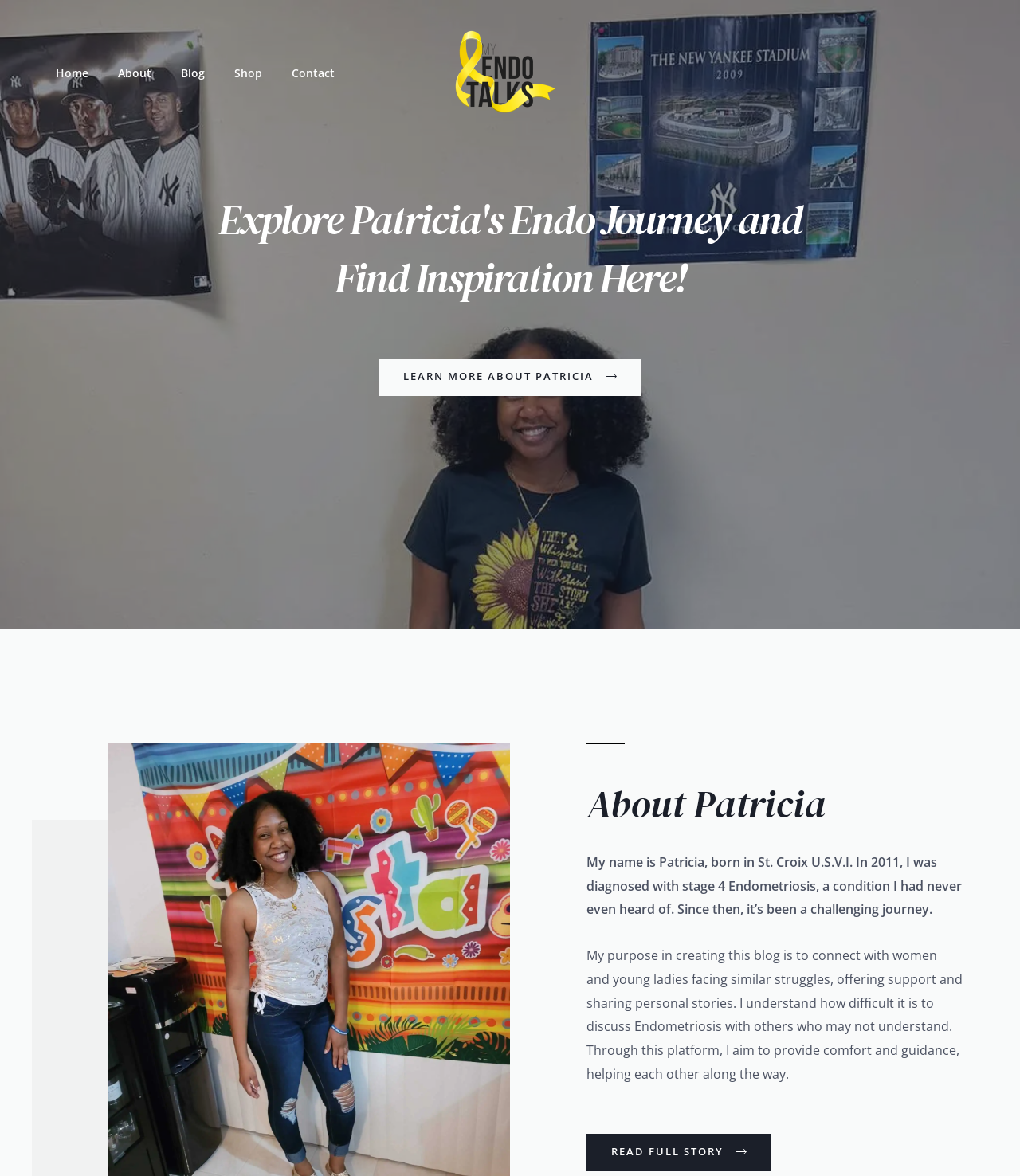Could you find the bounding box coordinates of the clickable area to complete this instruction: "go to home page"?

[0.04, 0.041, 0.094, 0.084]